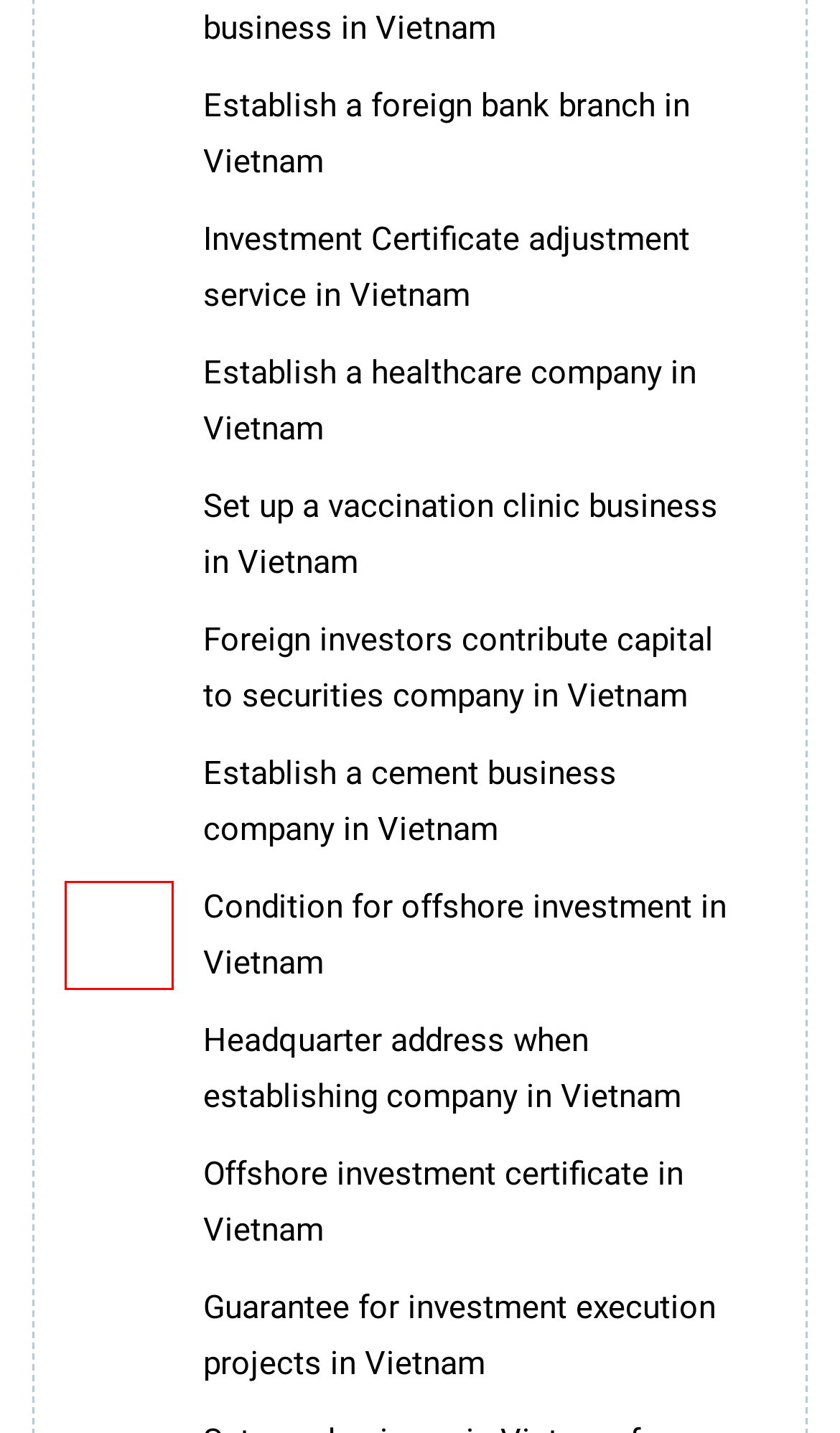Examine the webpage screenshot and identify the UI element enclosed in the red bounding box. Pick the webpage description that most accurately matches the new webpage after clicking the selected element. Here are the candidates:
A. Foreign investors contribute capital to securities company in Vietnam - Viet An Law
B. Headquarter address when establishing company in Vietnam - Viet An Law
C. Establish a cement business company in Vietnam - Viet An Law
D. Condition for offshore investment in Vietnam - Viet An Law
E. Guarantee for investment execution projects in Vietnam - Viet An Law
F. Set up a vaccination clinic business in Vietnam - Viet An Law
G. Offshore investment certificate in Vietnam - Viet An Law
H. Establish a healthcare company in Vietnam - Viet An Law

D